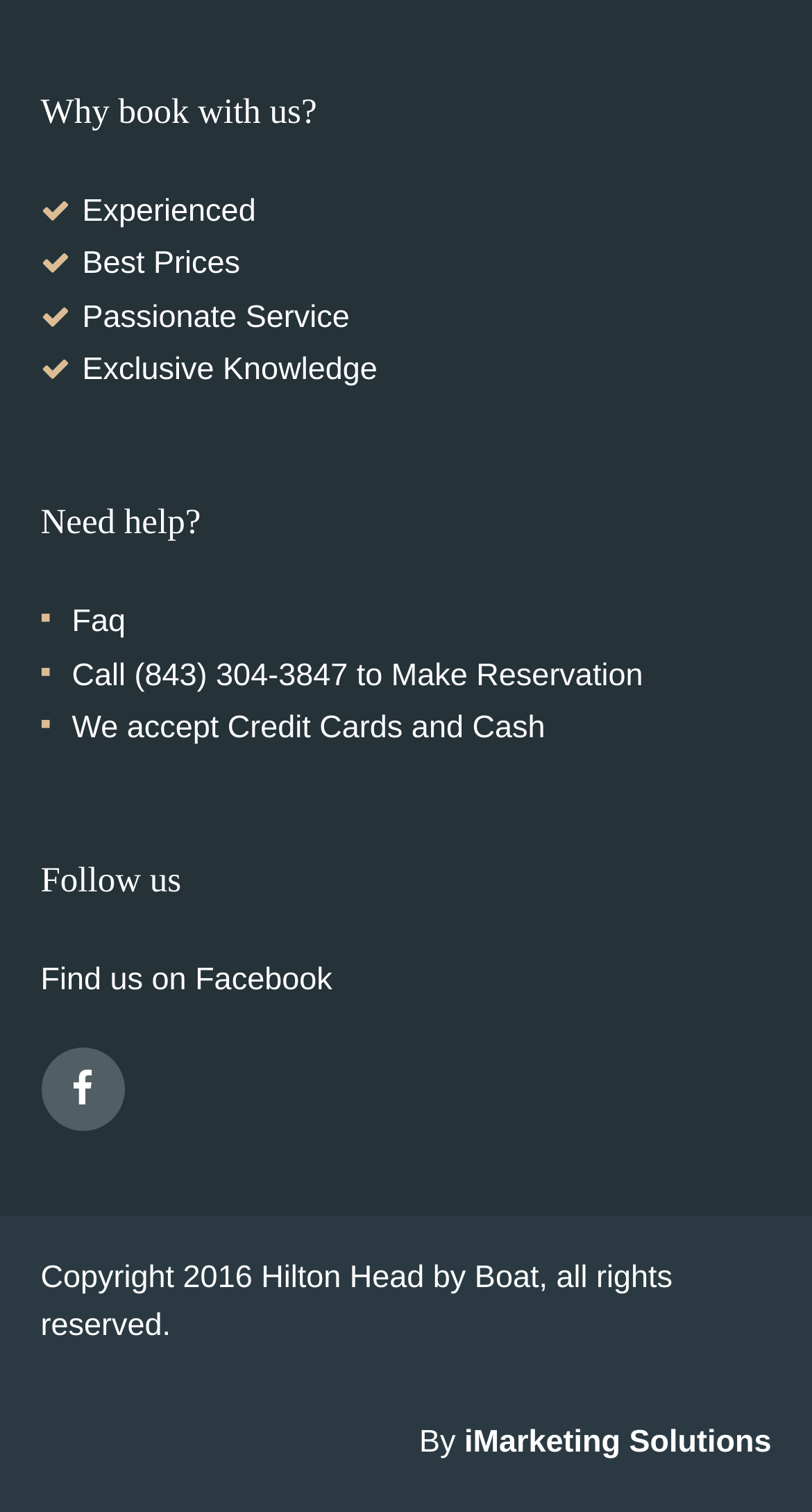Use the information in the screenshot to answer the question comprehensively: What social media platform is the company on?

I found the social media platform by looking at the text 'Find us on Facebook' under the 'Follow us' heading.